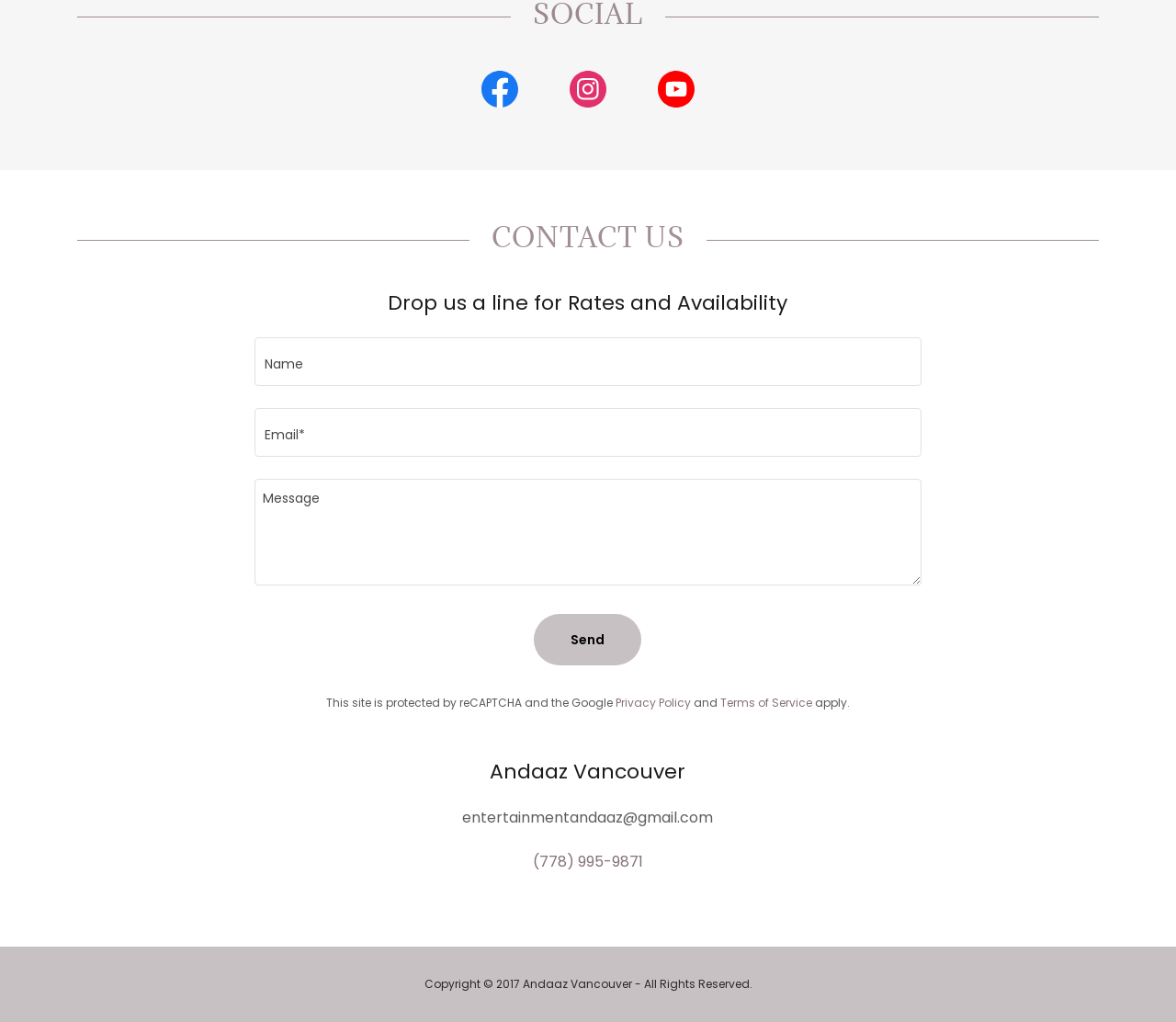What is the name of the entertainment service?
Look at the image and respond to the question as thoroughly as possible.

The name of the entertainment service can be found in the heading element 'Andaaz Vancouver' located at the bottom of the webpage, which suggests that the webpage is related to Andaaz Vancouver.